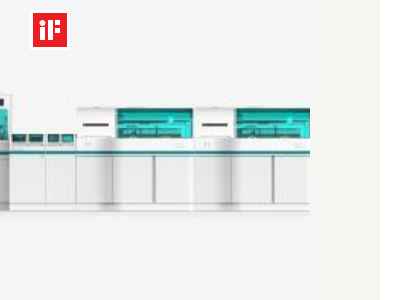What color are the accents that highlight the working areas? Please answer the question using a single word or phrase based on the image.

Turquoise